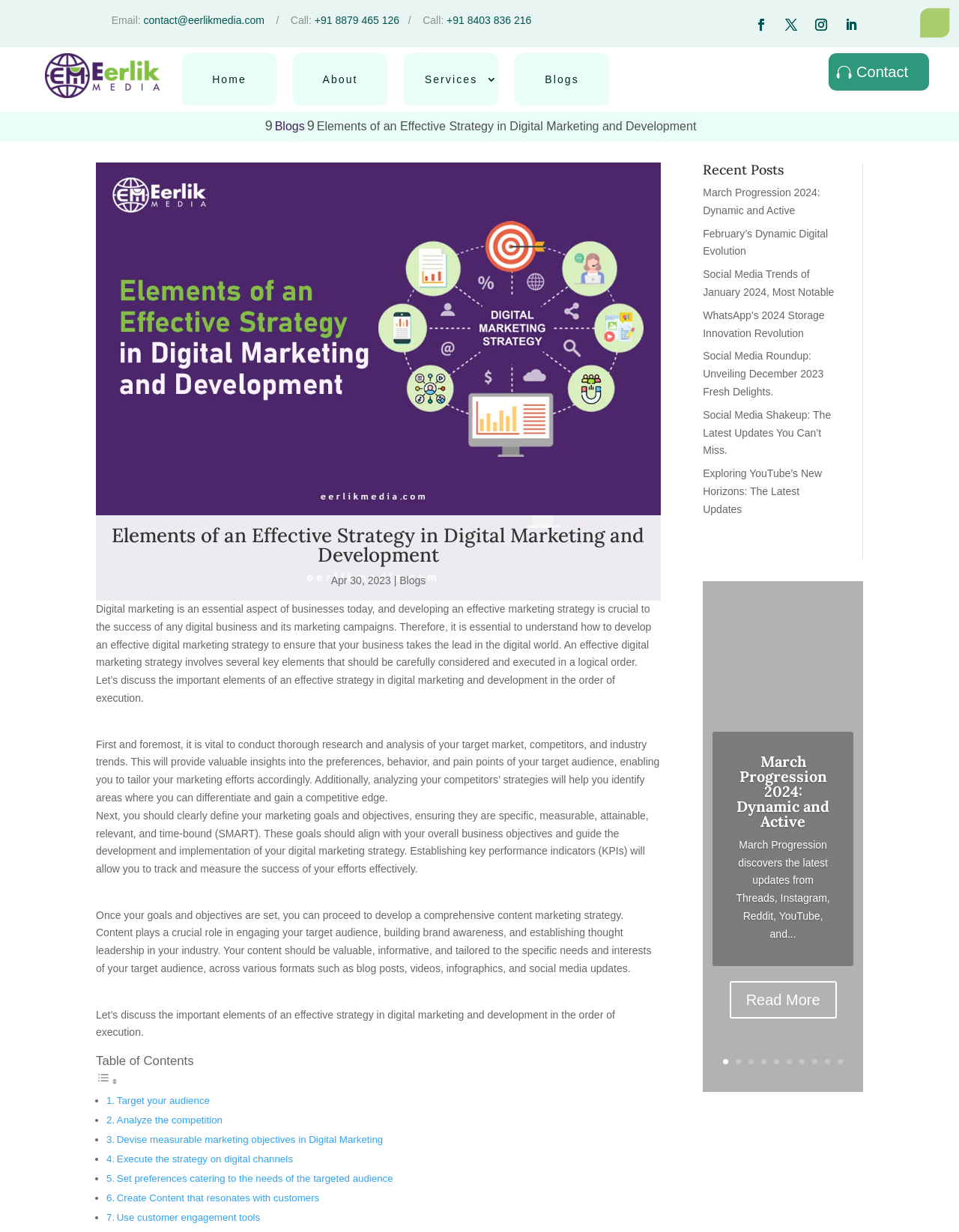Please find the bounding box coordinates of the element's region to be clicked to carry out this instruction: "Click the 'Home' link".

[0.19, 0.043, 0.288, 0.086]